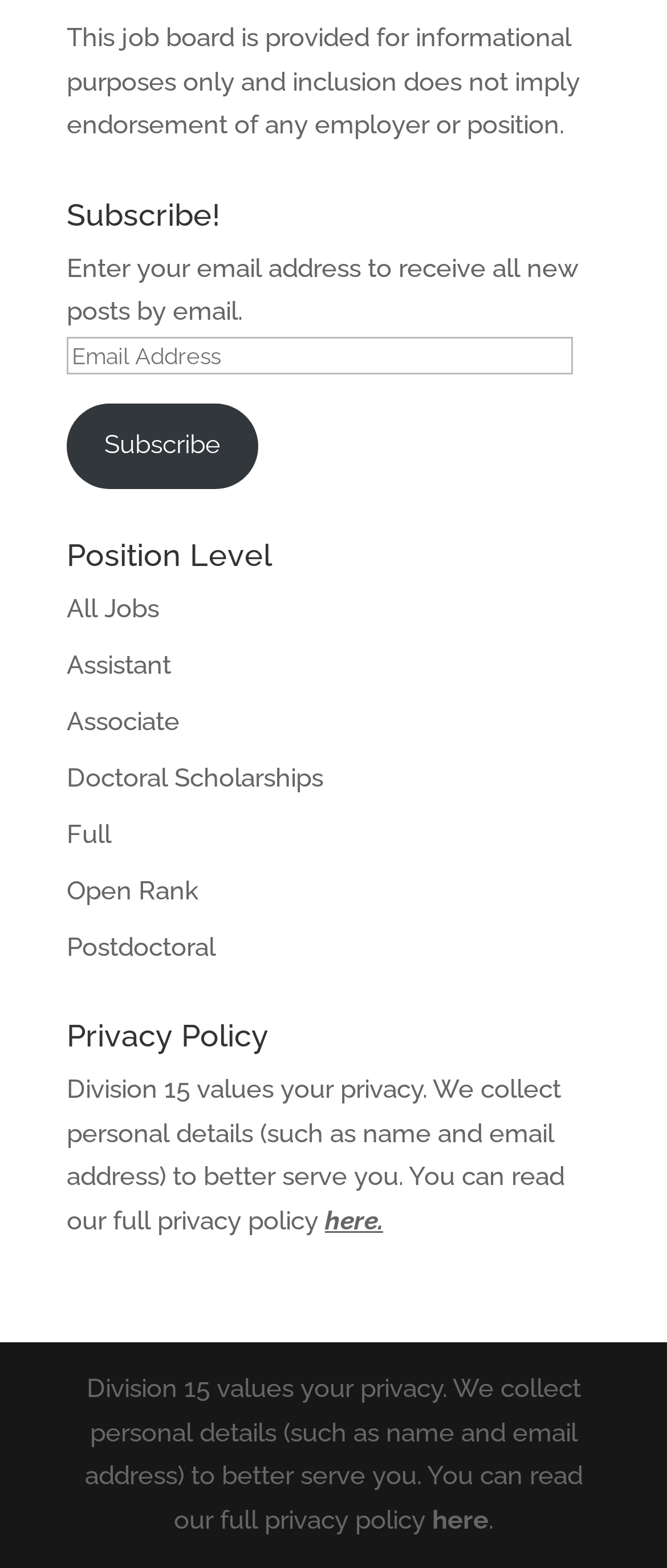Highlight the bounding box coordinates of the element you need to click to perform the following instruction: "View all jobs."

[0.1, 0.378, 0.238, 0.397]